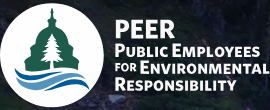Describe every aspect of the image in detail.

The image features the logo of Public Employees for Environmental Responsibility (PEER), a nonprofit organization dedicated to promoting environmental accountability and supporting government employees. The logo includes a stylized representation of a tree in front of a government building, symbolizing the organization's focus on environmental issues within public service. The text "PEER" is prominently displayed alongside the full name of the organization, reinforcing its mission to advocate for ethical practices among government scientists and employees. This emblem serves as a visual identifier for PEER's efforts in protecting both environmental resources and the rights of public workers.